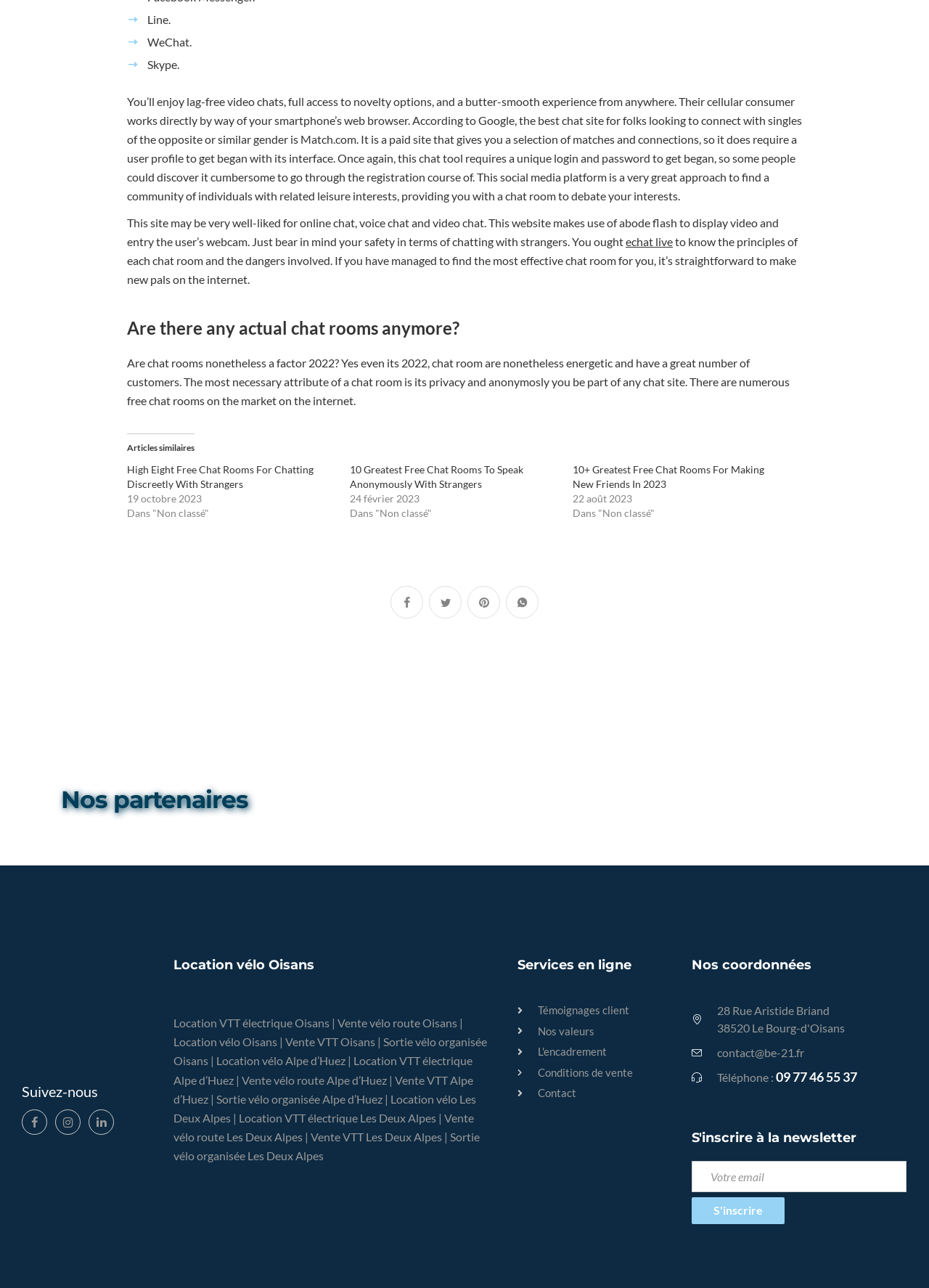What is the topic of the article?
Examine the image closely and answer the question with as much detail as possible.

The topic of the article can be determined by reading the headings and content of the webpage. The headings 'Are there any real chat rooms anymore?' and 'Articles similaires' suggest that the article is discussing chat rooms.